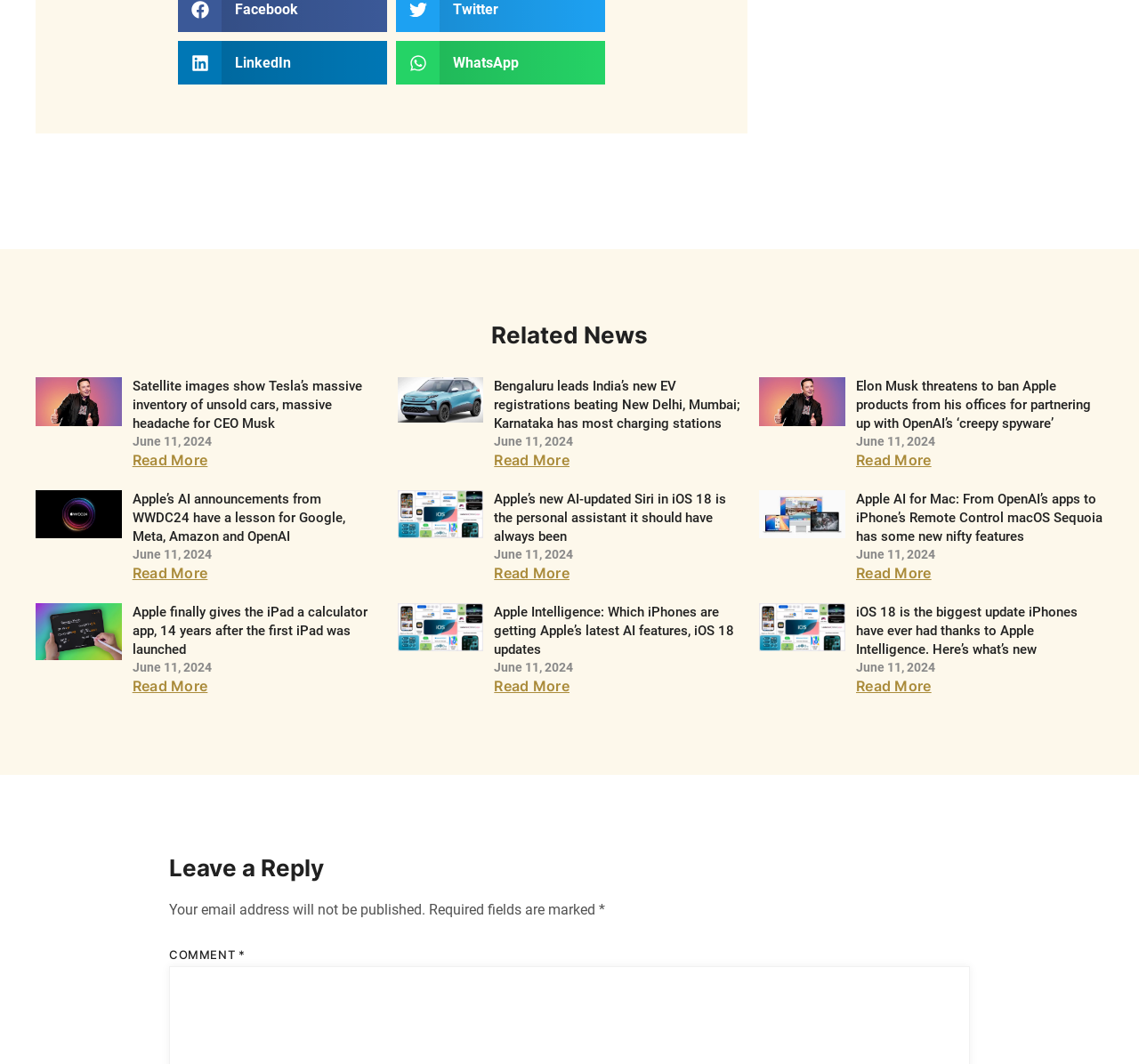What is the date of the news articles?
Examine the screenshot and reply with a single word or phrase.

June 11, 2024